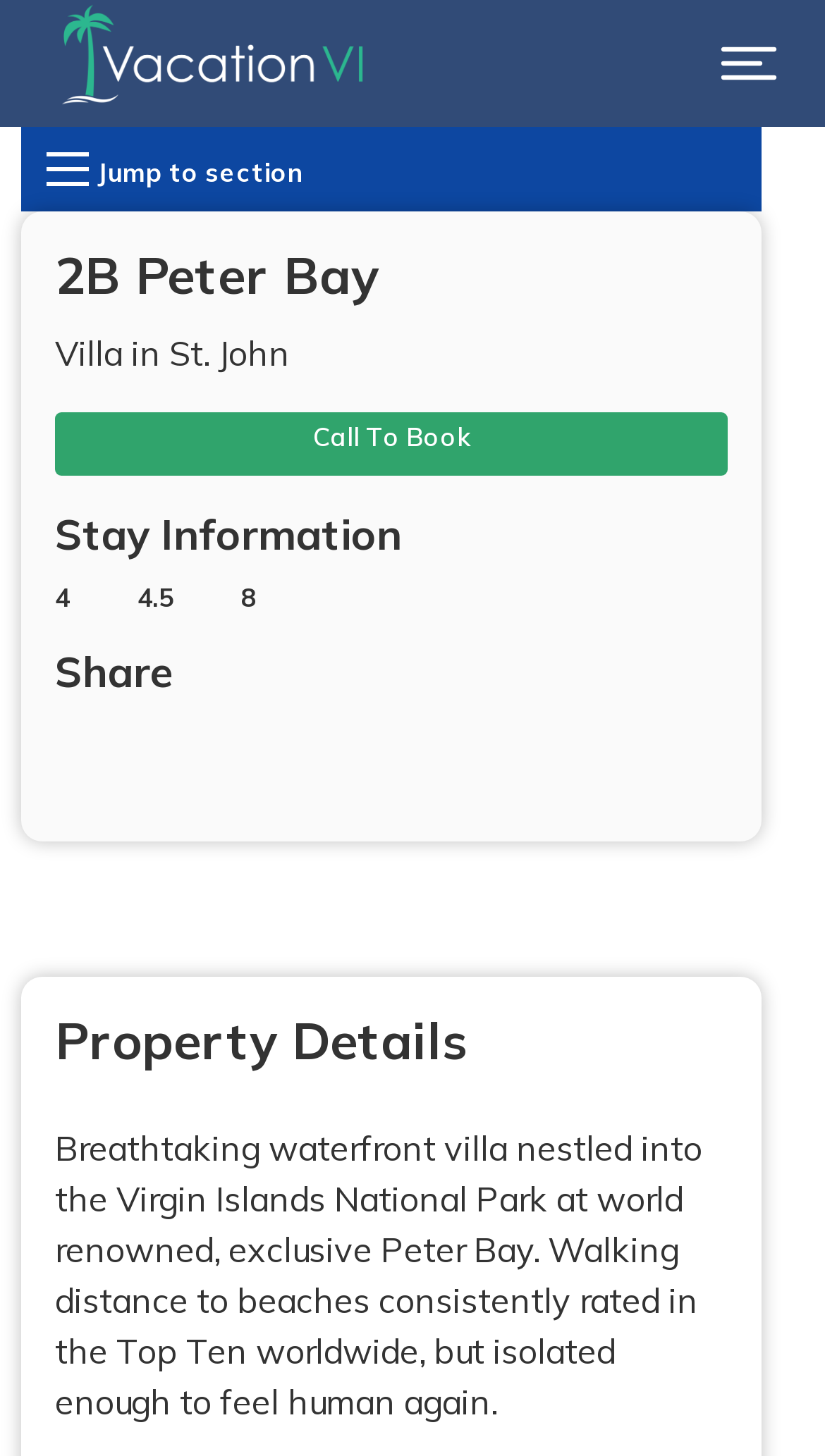Use a single word or phrase to answer this question: 
What is the location of the villa?

Peter Bay, St. John